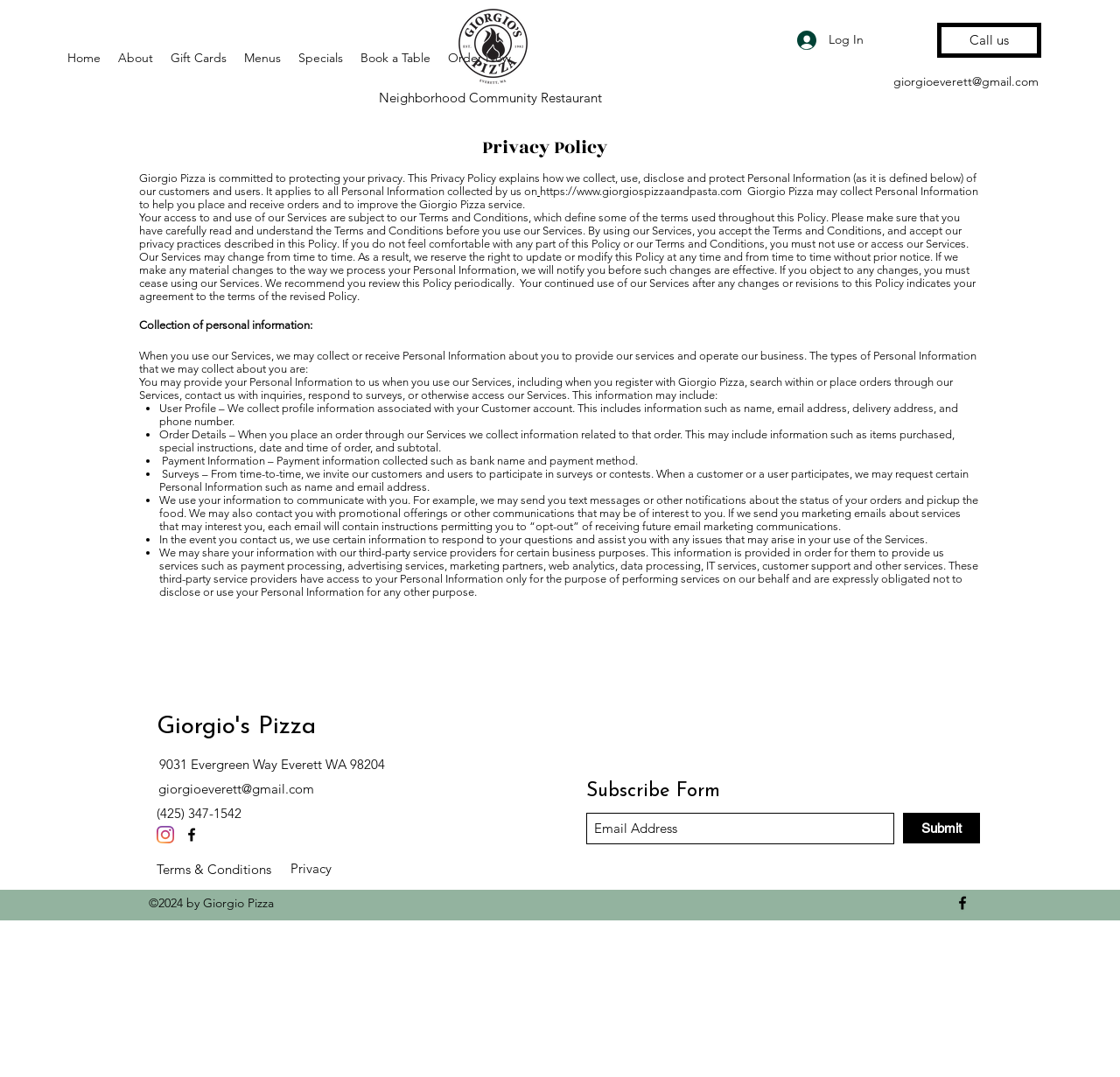Based on the visual content of the image, answer the question thoroughly: What is the purpose of the 'Subscribe Form'?

I inferred this from the presence of a 'Subscribe Form' with an 'Email Address' textbox and a 'Submit' button, which suggests that users can enter their email address to receive updates or newsletters from Giorgio's Pizza.